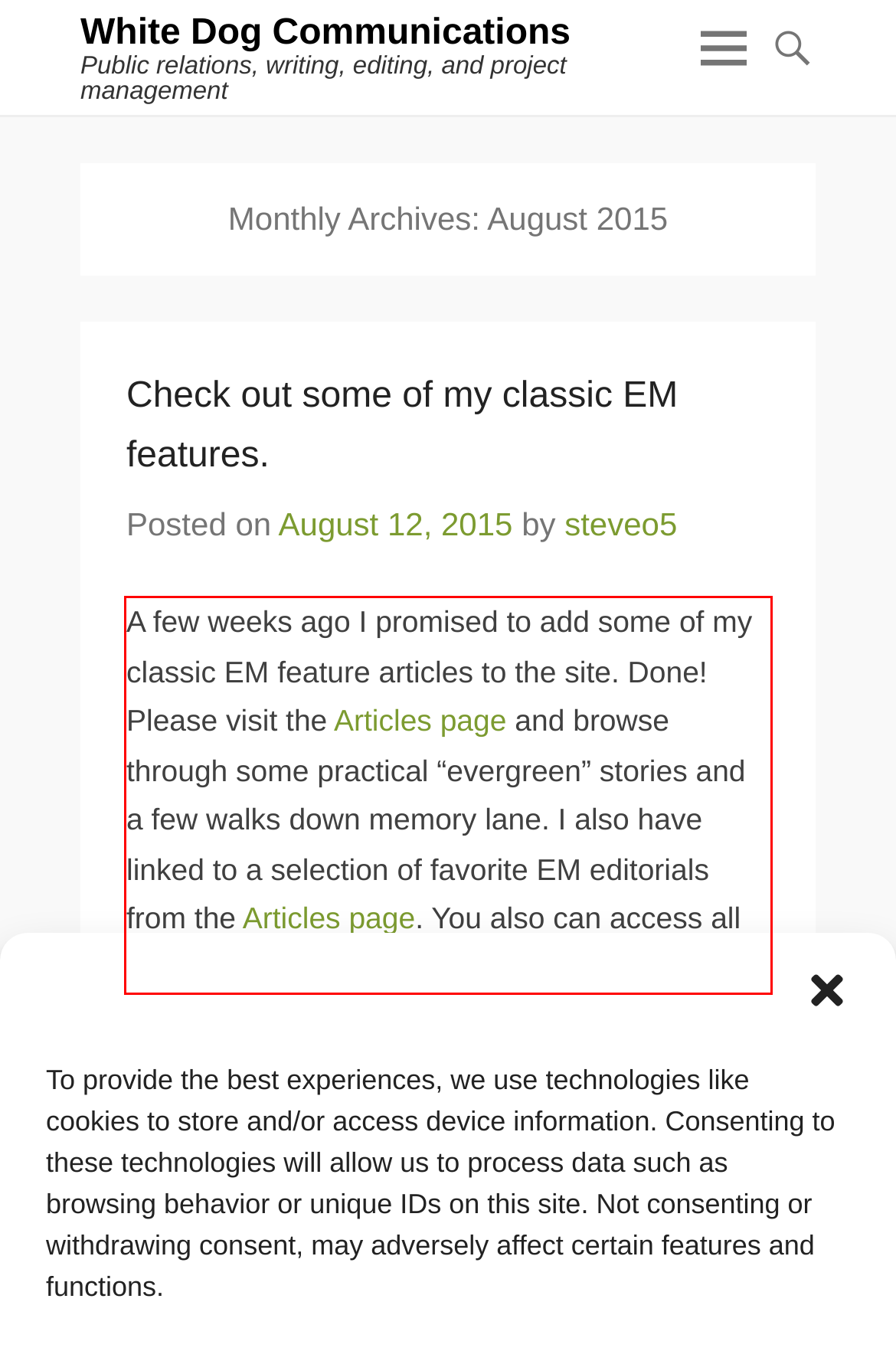View the screenshot of the webpage and identify the UI element surrounded by a red bounding box. Extract the text contained within this red bounding box.

A few weeks ago I promised to add some of my classic EM feature articles to the site. Done! Please visit the Articles page and browse through some practical “evergreen” stories and a few walks down memory lane. I also have linked to a selection of favorite EM editorials from the Articles page. You also can access all 104 editorials from the Editorials page. Enjoy!